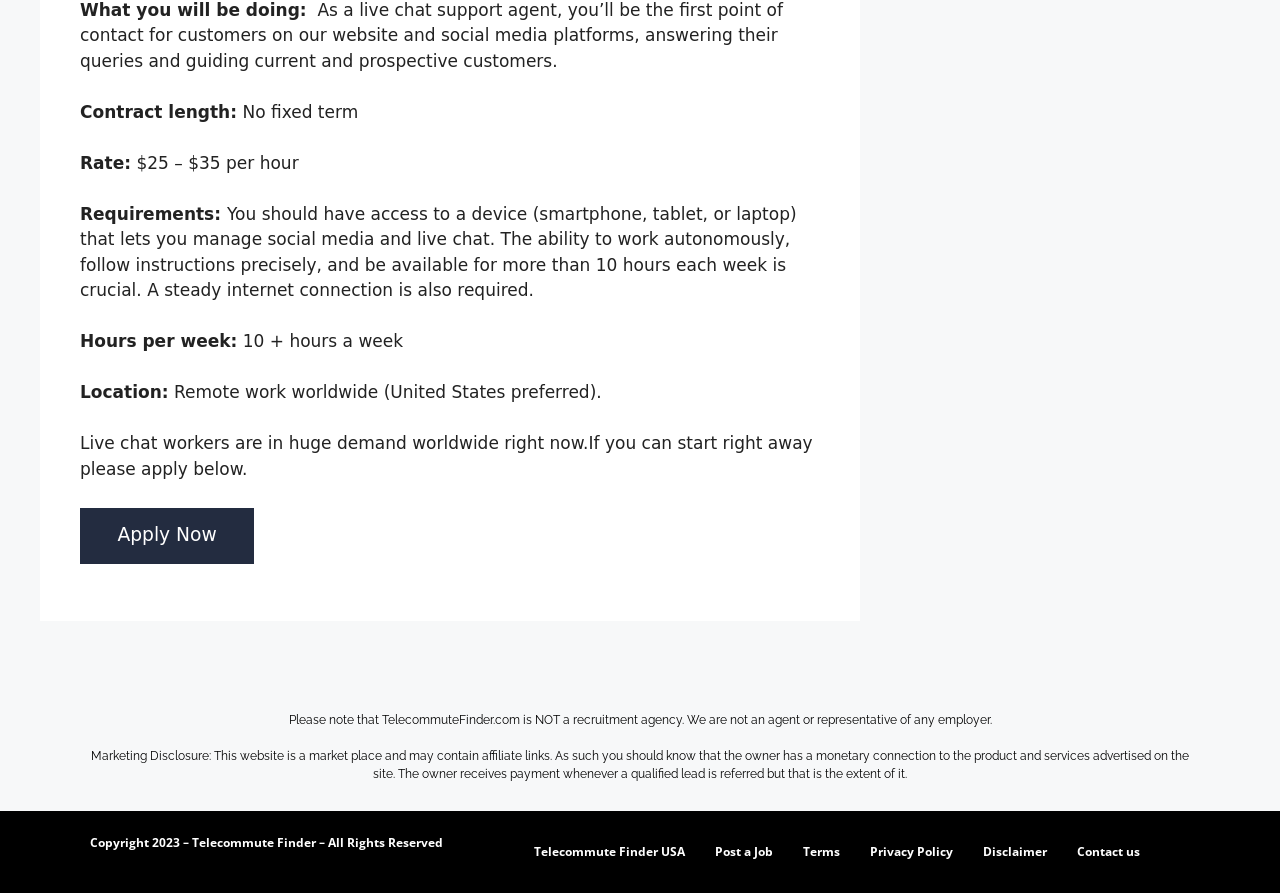Locate the bounding box of the UI element with the following description: "Disclaimer".

[0.756, 0.93, 0.829, 0.977]